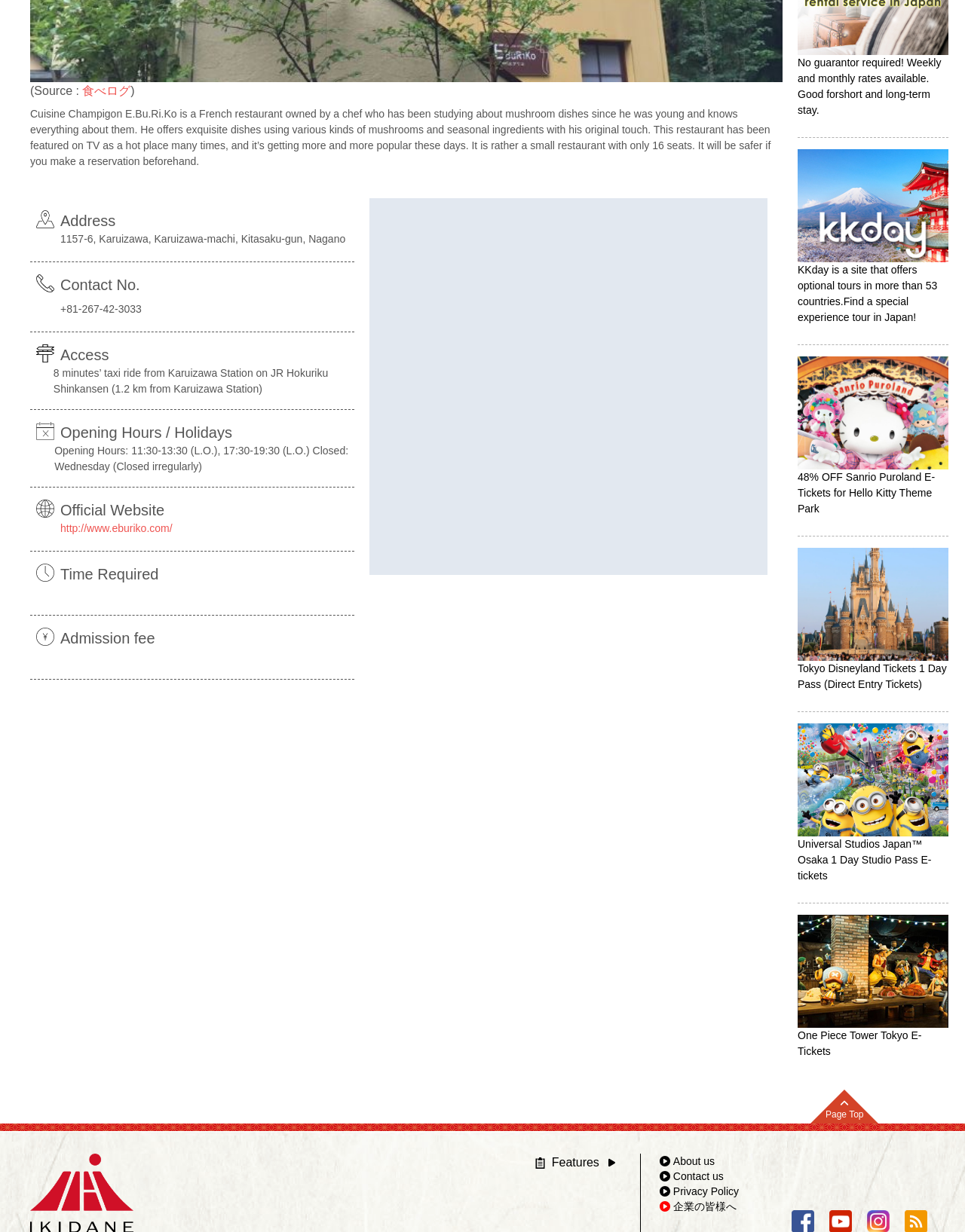Given the element description http://www.eburiko.com/, identify the bounding box coordinates for the UI element on the webpage screenshot. The format should be (top-left x, top-left y, bottom-right x, bottom-right y), with values between 0 and 1.

[0.062, 0.423, 0.179, 0.437]